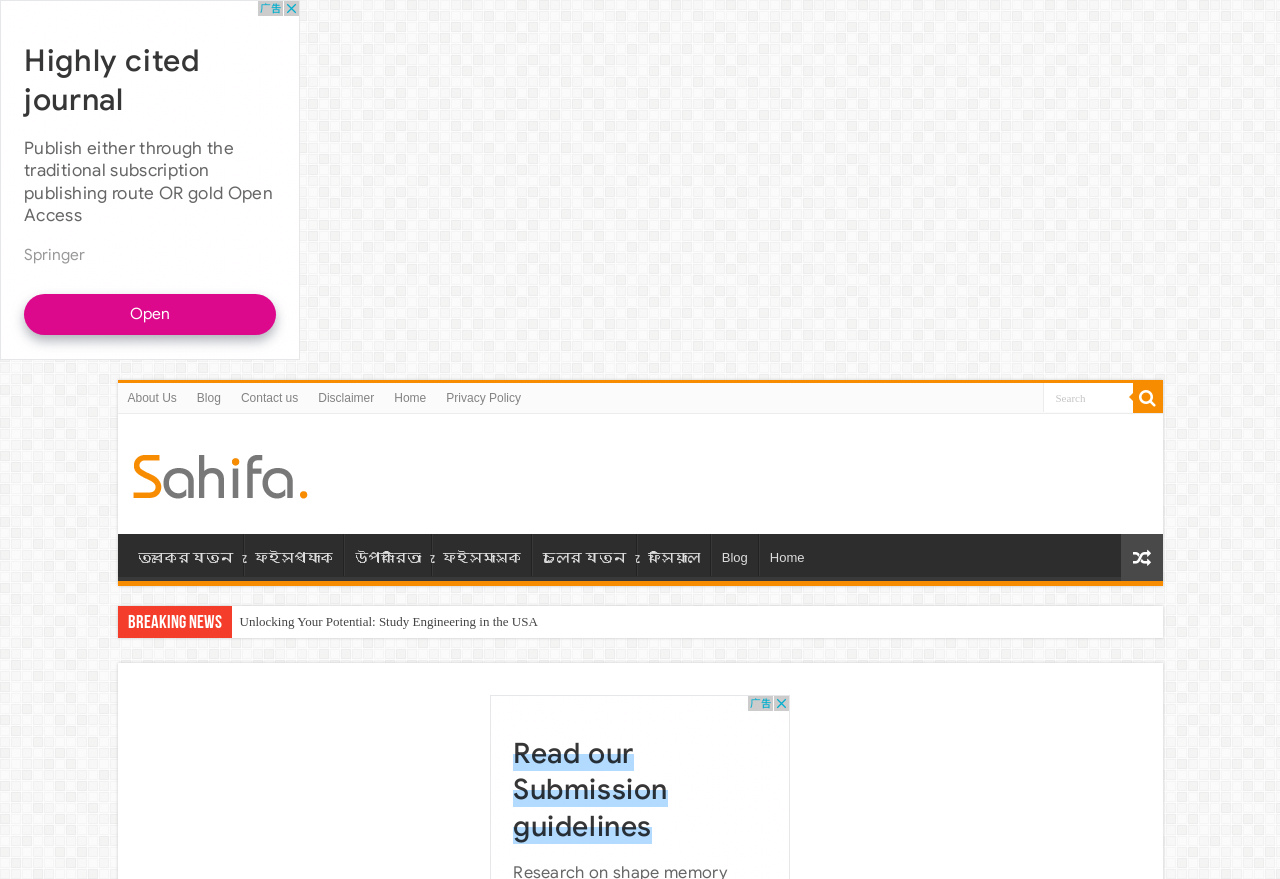Respond with a single word or phrase to the following question:
What type of programs are being discussed?

Online MBA programs